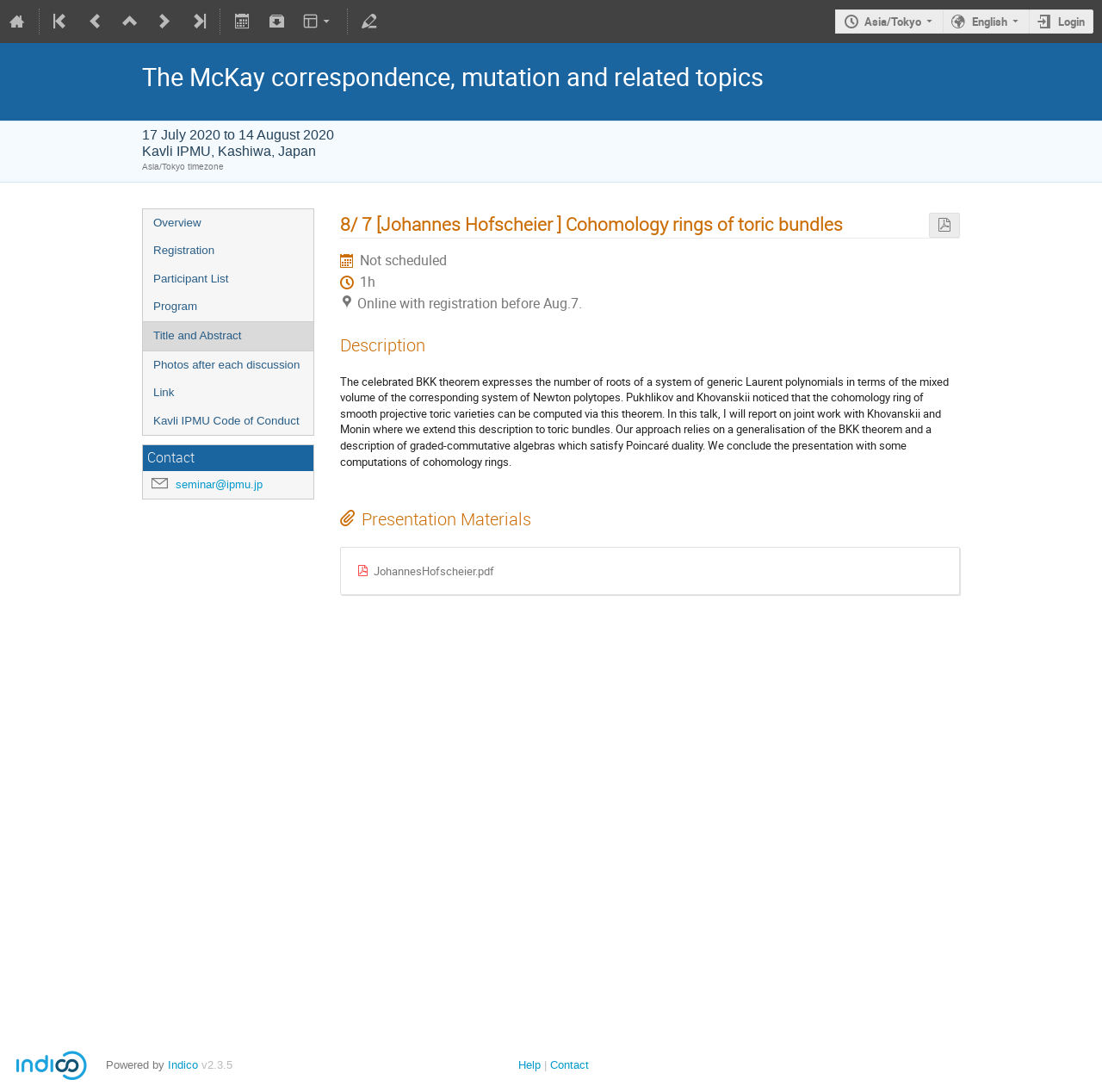What is the duration of the talk?
Please provide a detailed and thorough answer to the question.

I found the duration of the talk by looking at the StaticText element with the text '1h' which is located below the topic of Johannes Hofscheier's talk.